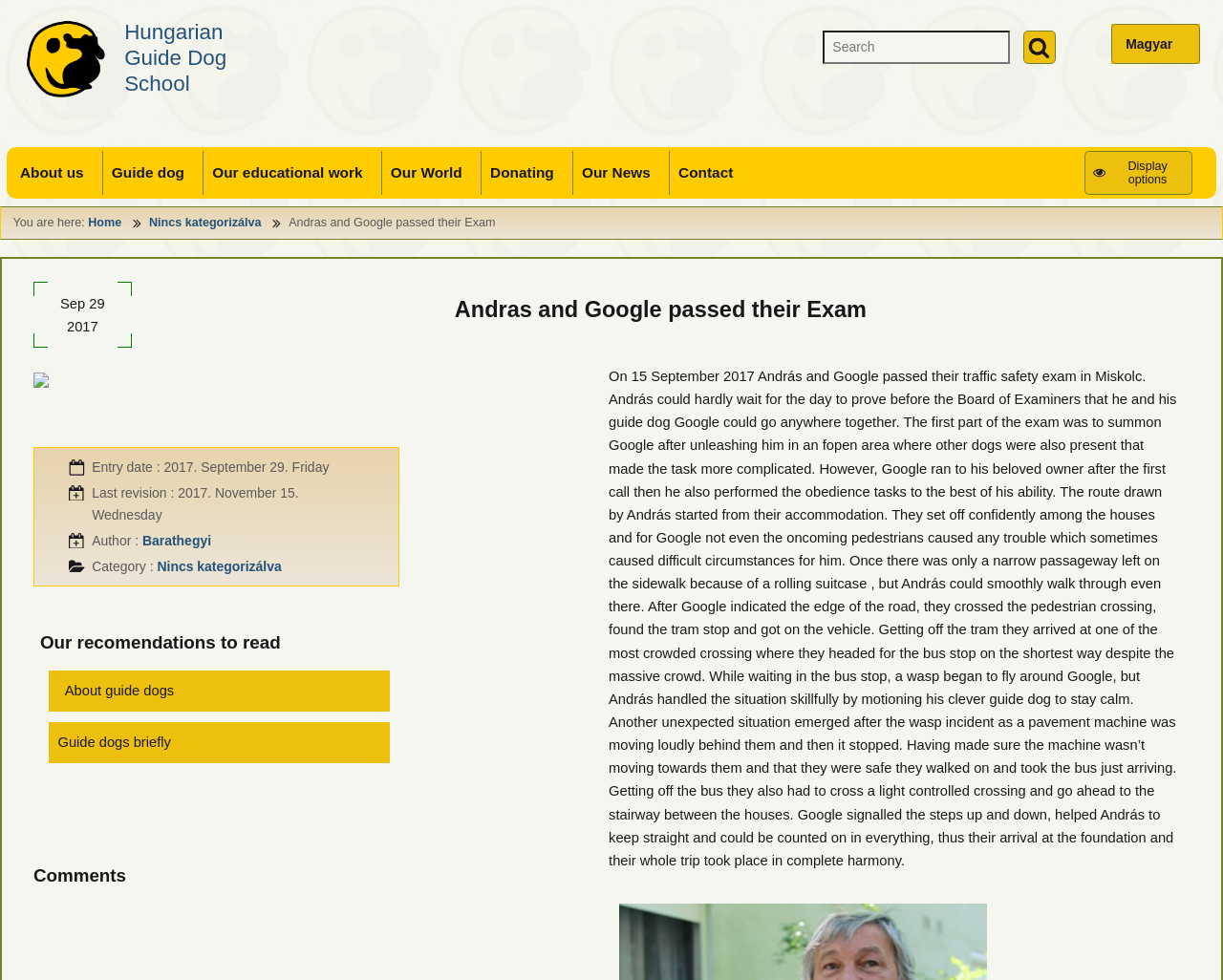Locate the bounding box coordinates of the UI element described by: "parent_node: Start search name="s" placeholder="Search"". Provide the coordinates as four float numbers between 0 and 1, formatted as [left, top, right, bottom].

[0.673, 0.031, 0.826, 0.065]